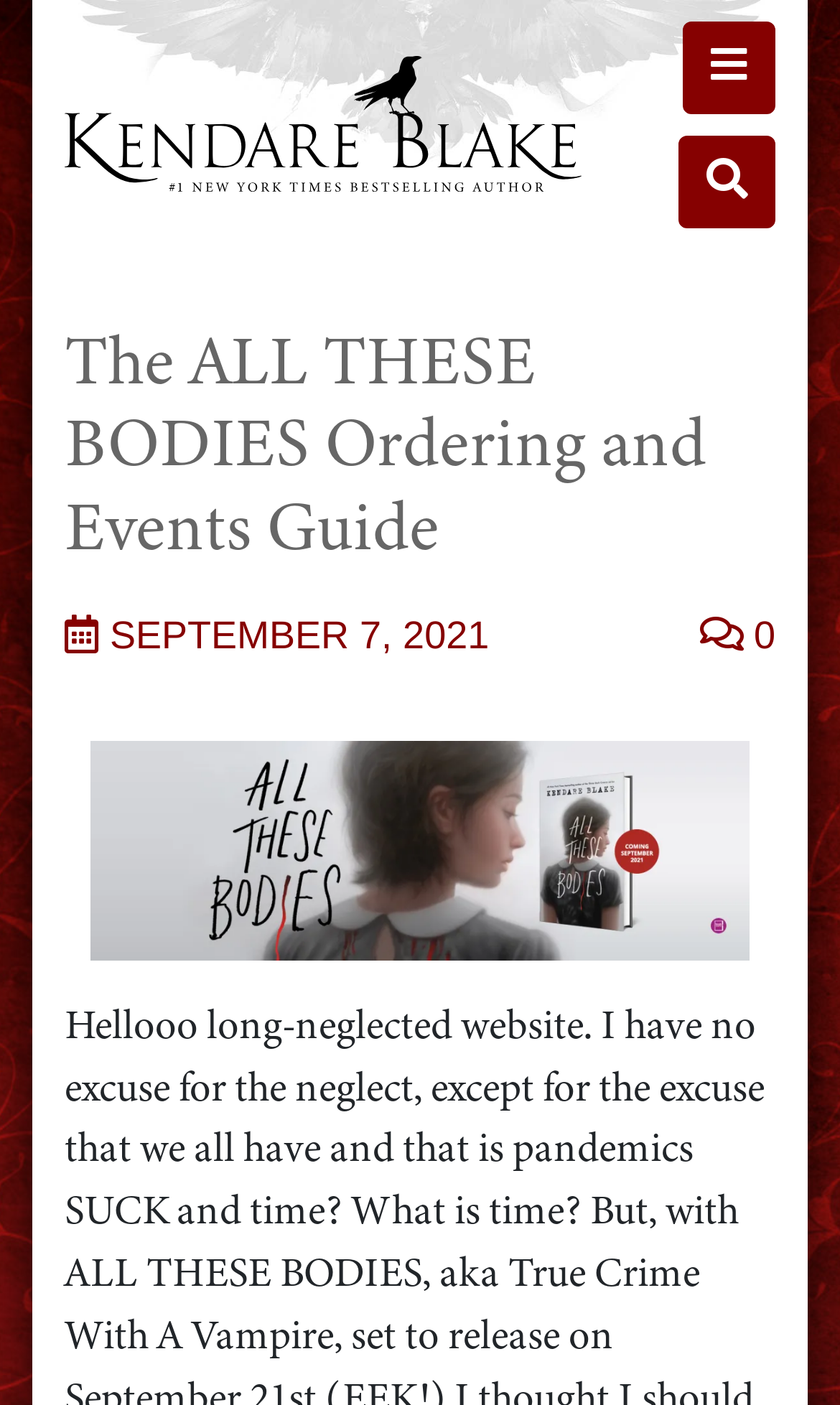What is the publication date of the book?
Craft a detailed and extensive response to the question.

The answer can be found by looking at the link element that says ' SEPTEMBER 7, 2021', which indicates that the publication date of the book is September 7, 2021.